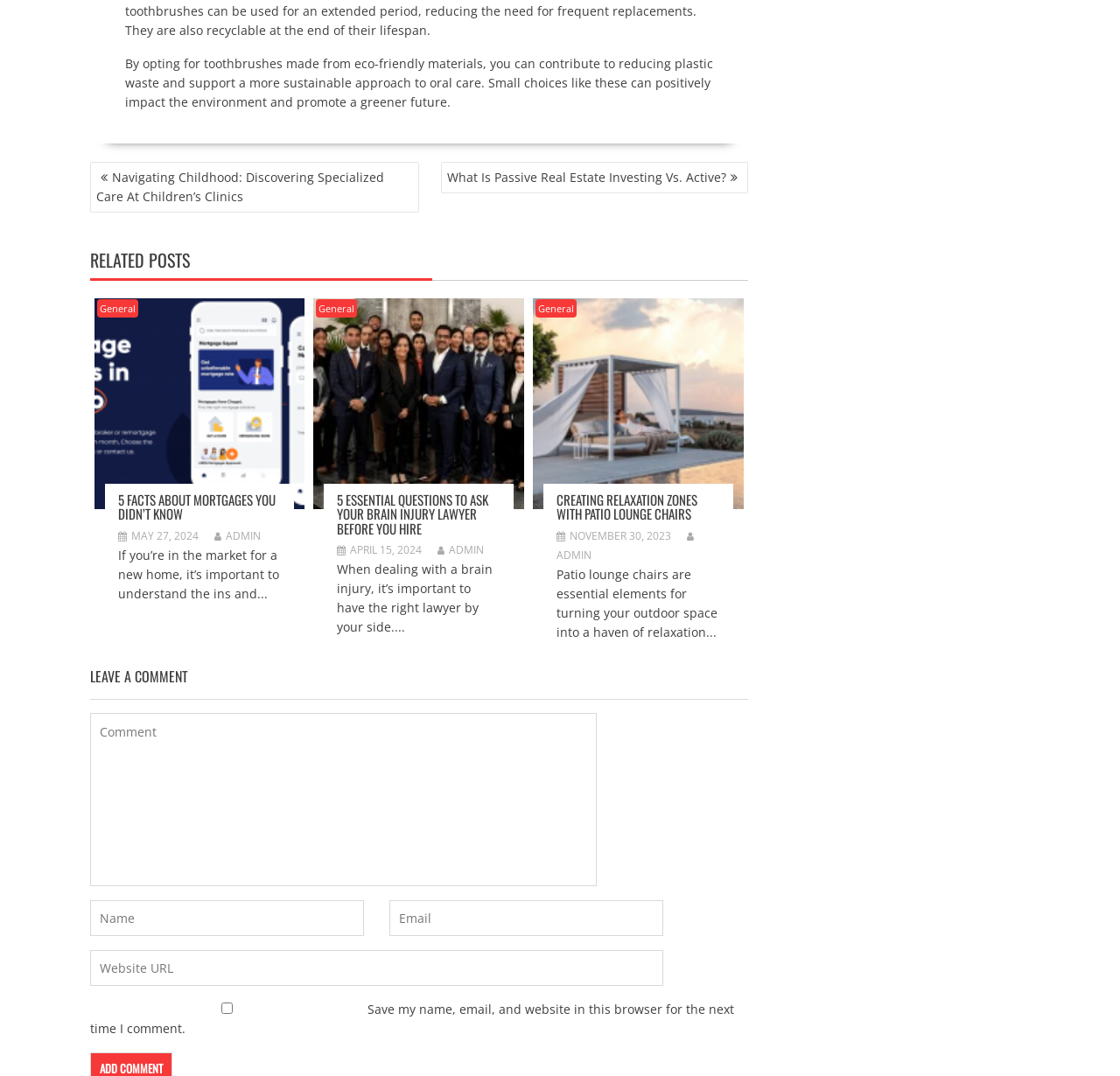Please determine the bounding box coordinates of the clickable area required to carry out the following instruction: "Click on the 'Creating Relaxation Zones With Patio Lounge Chairs' link". The coordinates must be four float numbers between 0 and 1, represented as [left, top, right, bottom].

[0.476, 0.461, 0.664, 0.476]